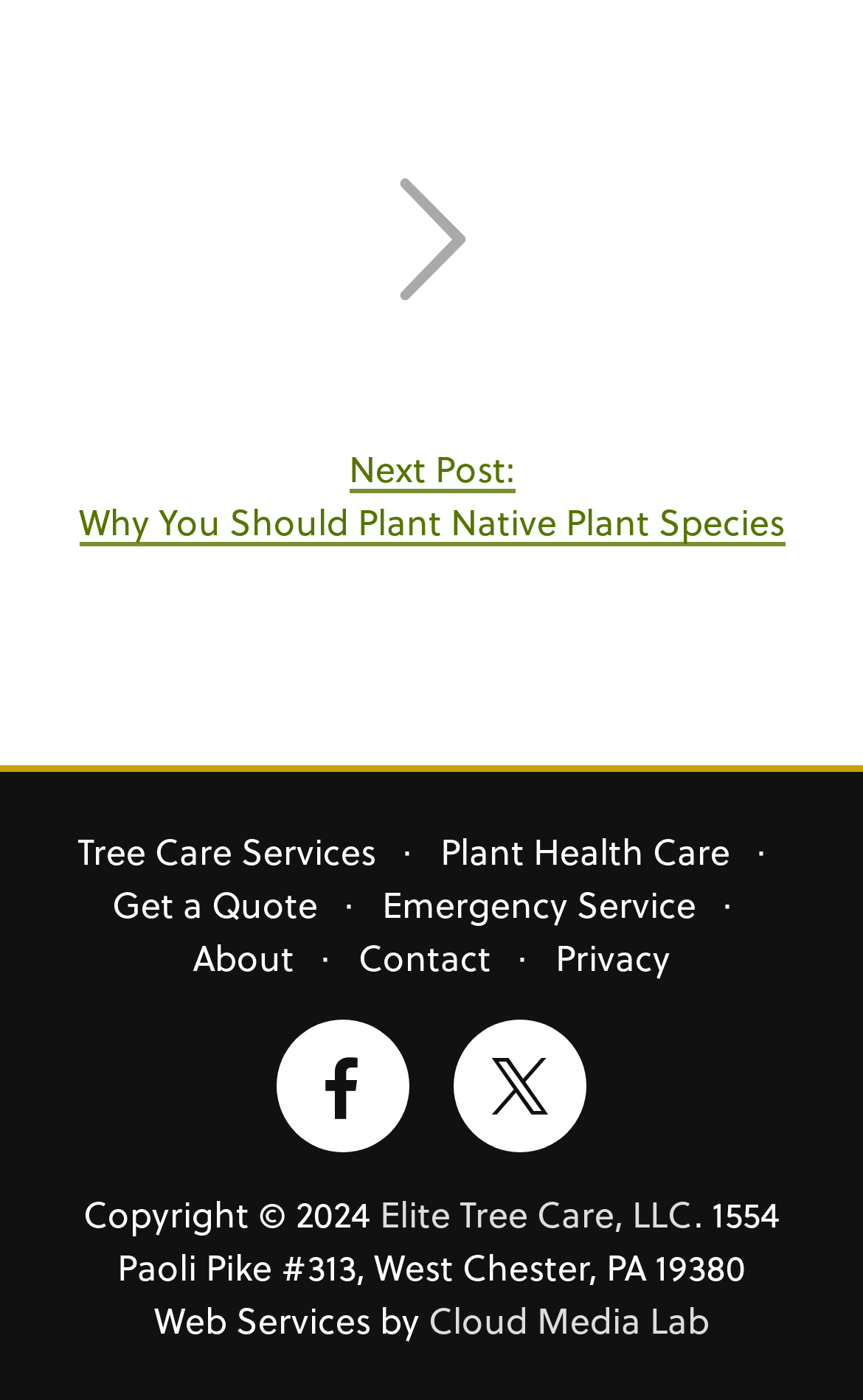What social media platforms does the company have?
Please look at the screenshot and answer in one word or a short phrase.

Facebook, Twitter